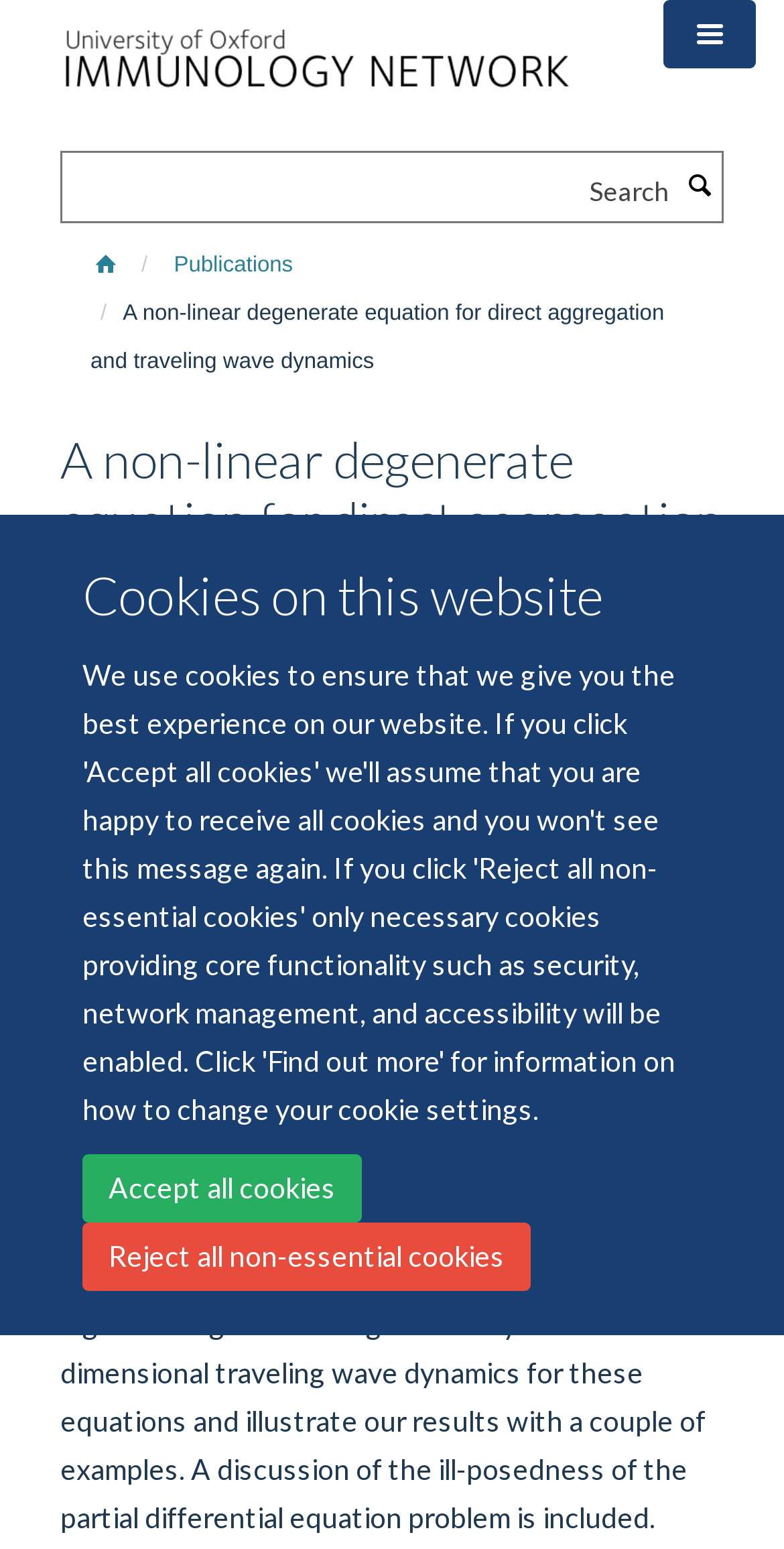Carefully examine the image and provide an in-depth answer to the question: What is the focus of the research model?

The research model focuses on the gregarious behavior of individuals, which is an important factor in avoiding predators or for reproduction, as mentioned in the text 'The gregarious behavior of individuals of populations is an important factor in avoiding predators or for reproduction. Here, by using a random biased walk approach, we build a model which, after a transformation, takes the general form ut = [D(u)ux]x + g(u).'.